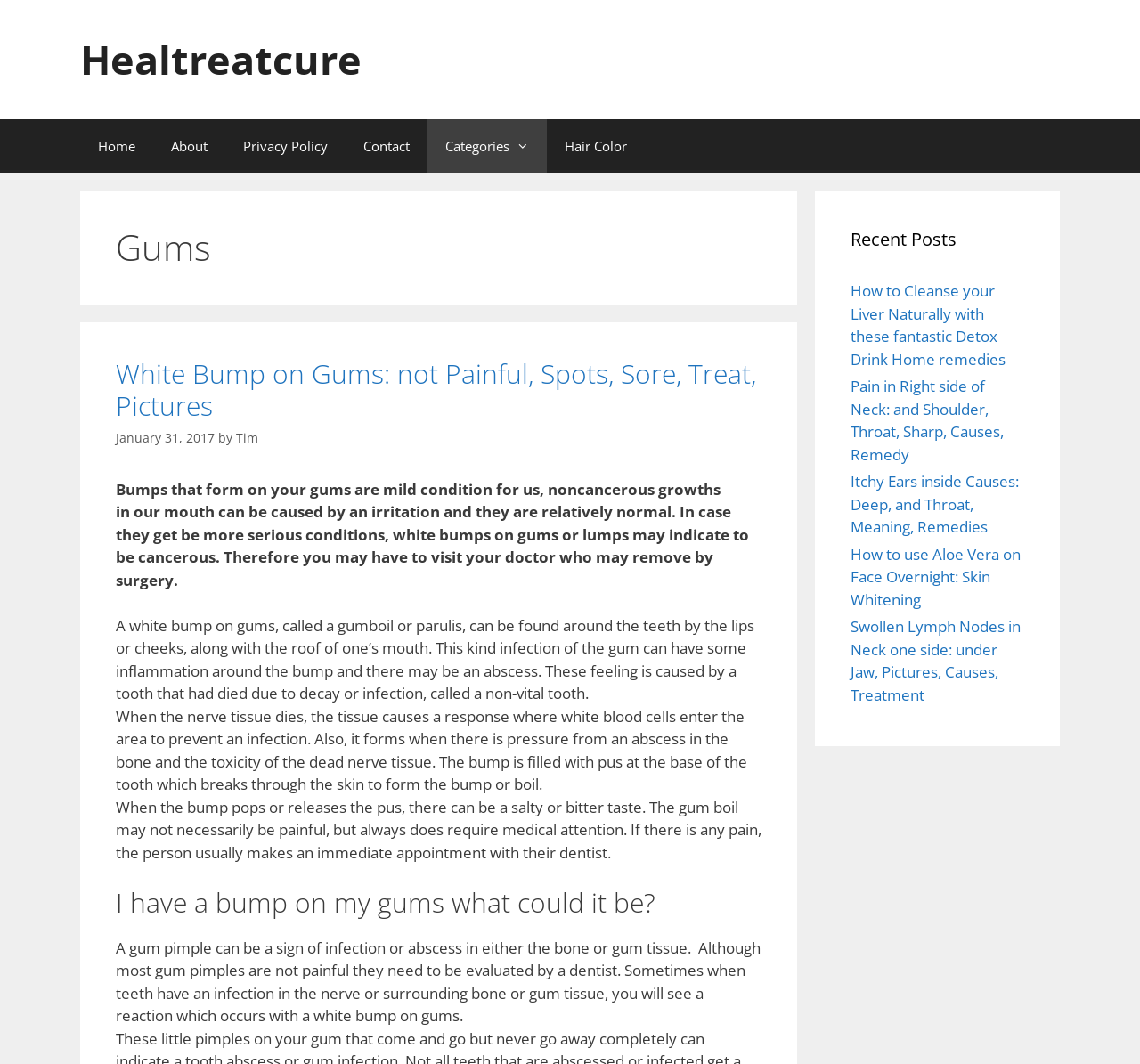Describe in detail what you see on the webpage.

The webpage is about health-related topics, specifically focusing on gums and oral health. At the top, there is a banner with a link to the website's homepage, "Healtreatcure". Below the banner, there is a navigation menu with links to various sections of the website, including "Home", "About", "Privacy Policy", "Contact", and "Categories".

The main content of the page is divided into two sections. On the left, there is a header section with a title "Gums" and a subheading "White Bump on Gums: not Painful, Spots, Sore, Treat, Pictures". Below the title, there is a paragraph of text discussing the causes and symptoms of white bumps on gums, including noncancerous growths, irritation, and potential cancerous conditions. The text also explains the formation of gumboils or parulis, which can be caused by tooth decay or infection.

The text is followed by several paragraphs discussing the characteristics of gum boils, including inflammation, abscesses, and the potential for pain. The text also mentions the importance of seeking medical attention if a gum boil is present.

On the right side of the page, there is a complementary section with a heading "Recent Posts". This section lists several links to other health-related articles, including topics such as liver cleansing, neck pain, itchy ears, and swollen lymph nodes.

Overall, the webpage appears to be a health information resource, providing detailed information on oral health topics, particularly related to gums and gum conditions.